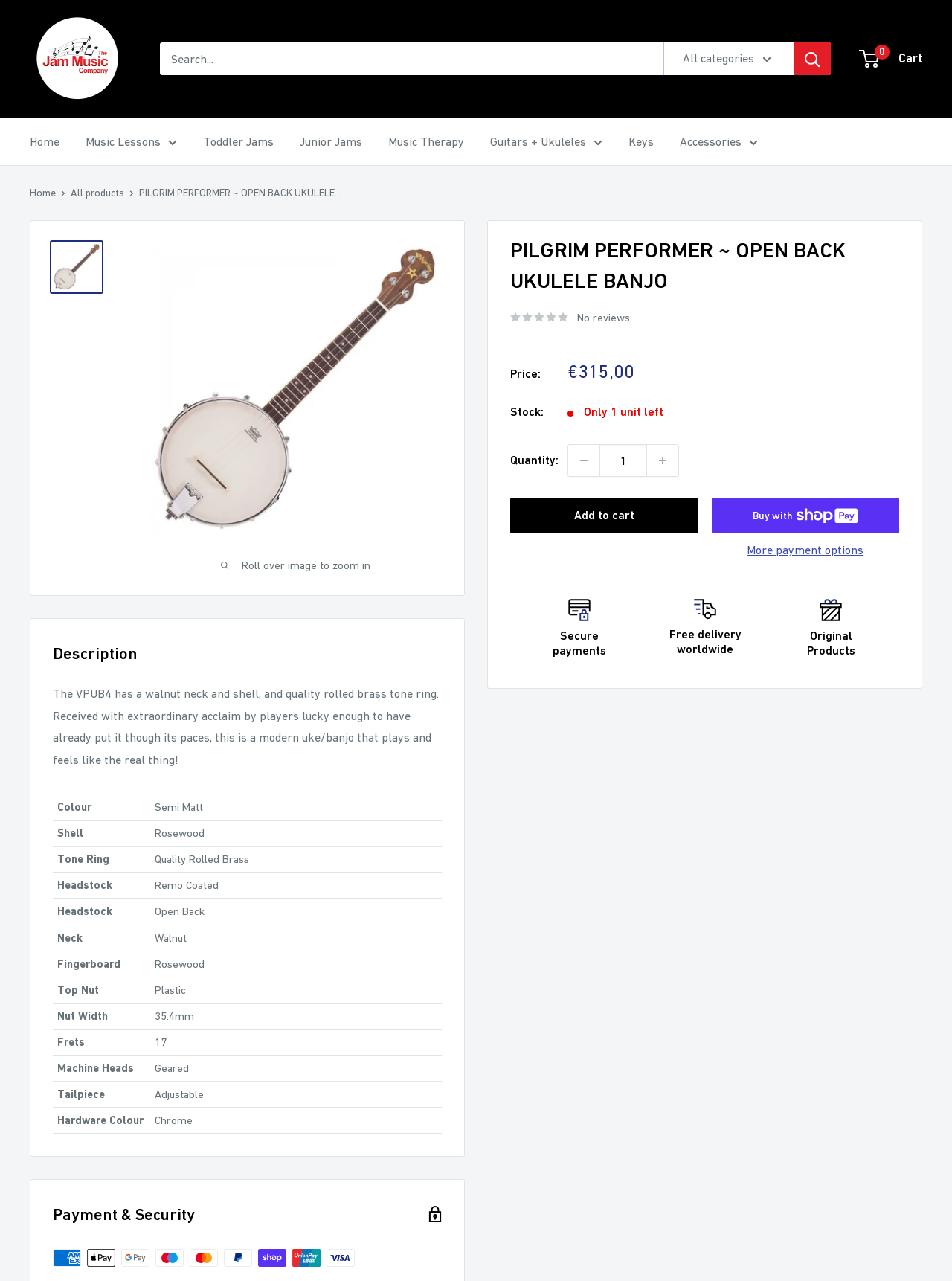Please provide a comprehensive response to the question below by analyzing the image: 
How many units of the VPUB4 are left in stock?

The stock information is listed as 'Only 1 unit left' in the table under the product description.